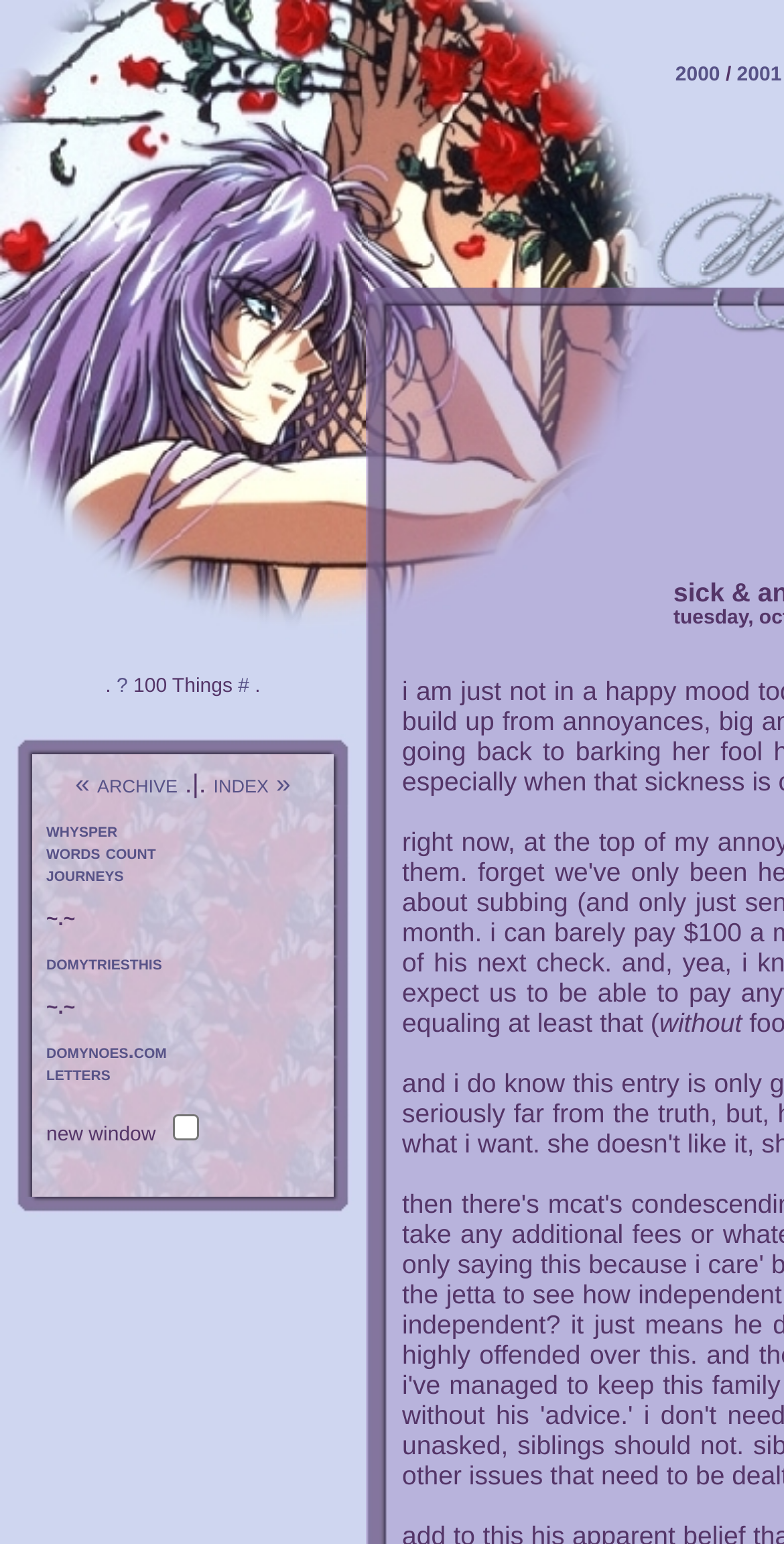Determine the bounding box coordinates of the area to click in order to meet this instruction: "click on the '2000' link".

[0.861, 0.041, 0.918, 0.055]